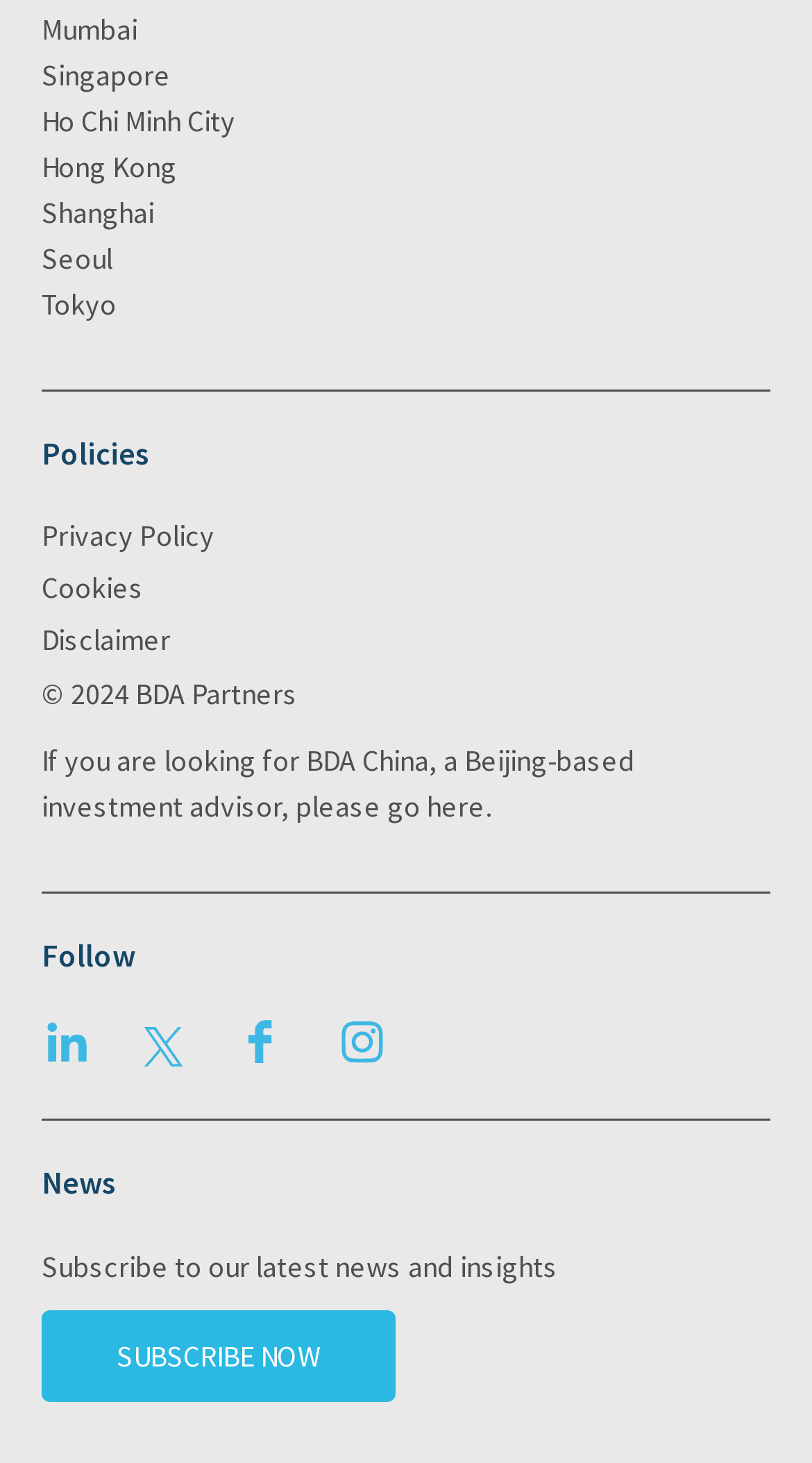Respond to the following question using a concise word or phrase: 
What social media platforms are listed at the bottom?

LinkedIn, Twitter, Facebook, Instagram